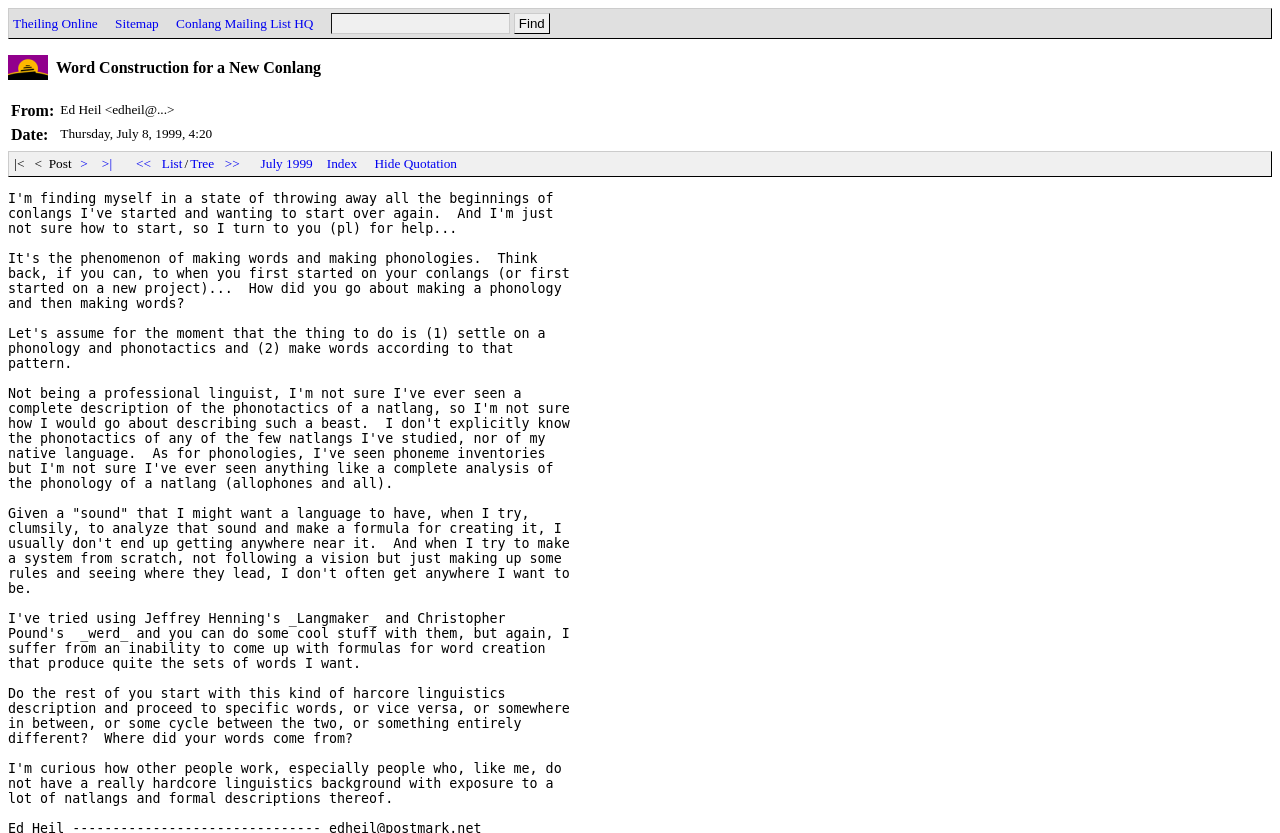What are the navigation options?
Please provide a single word or phrase as your answer based on the screenshot.

List, Tree, Index